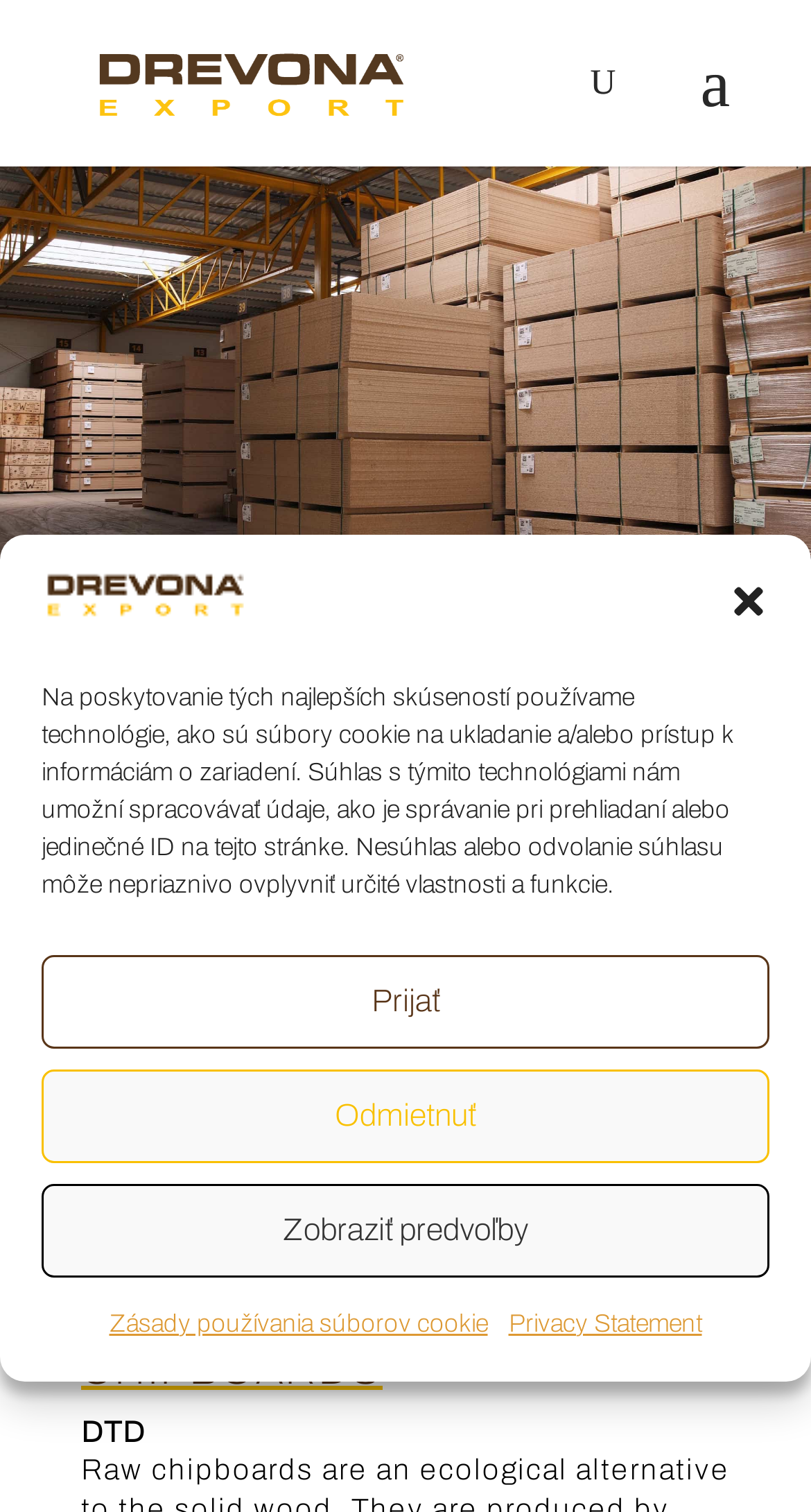What is the company name on the webpage?
Based on the image, respond with a single word or phrase.

DREVONAEXPORT